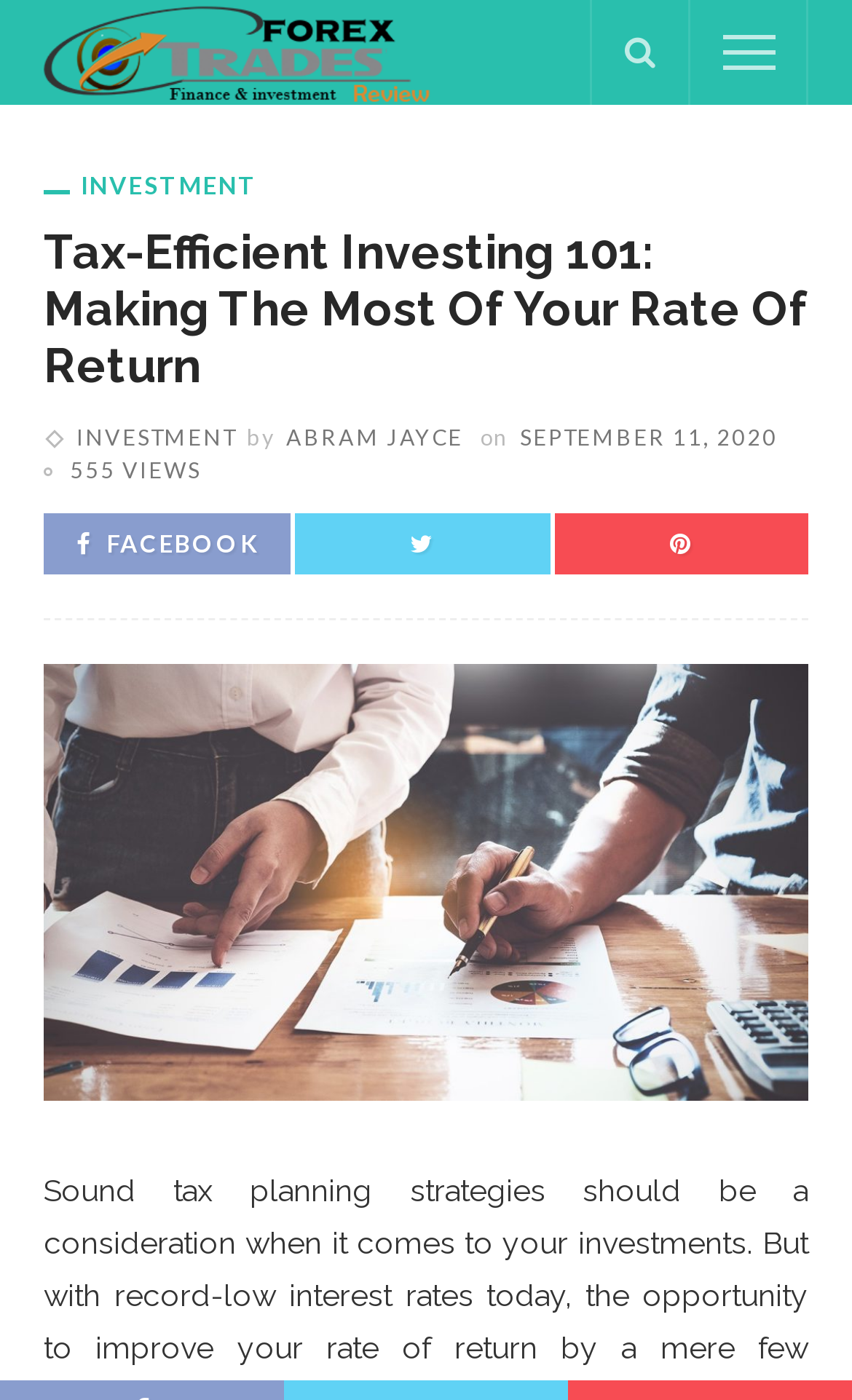Please locate the bounding box coordinates of the element's region that needs to be clicked to follow the instruction: "Click on the link to Forex Traders Review". The bounding box coordinates should be provided as four float numbers between 0 and 1, i.e., [left, top, right, bottom].

[0.051, 0.023, 0.514, 0.048]